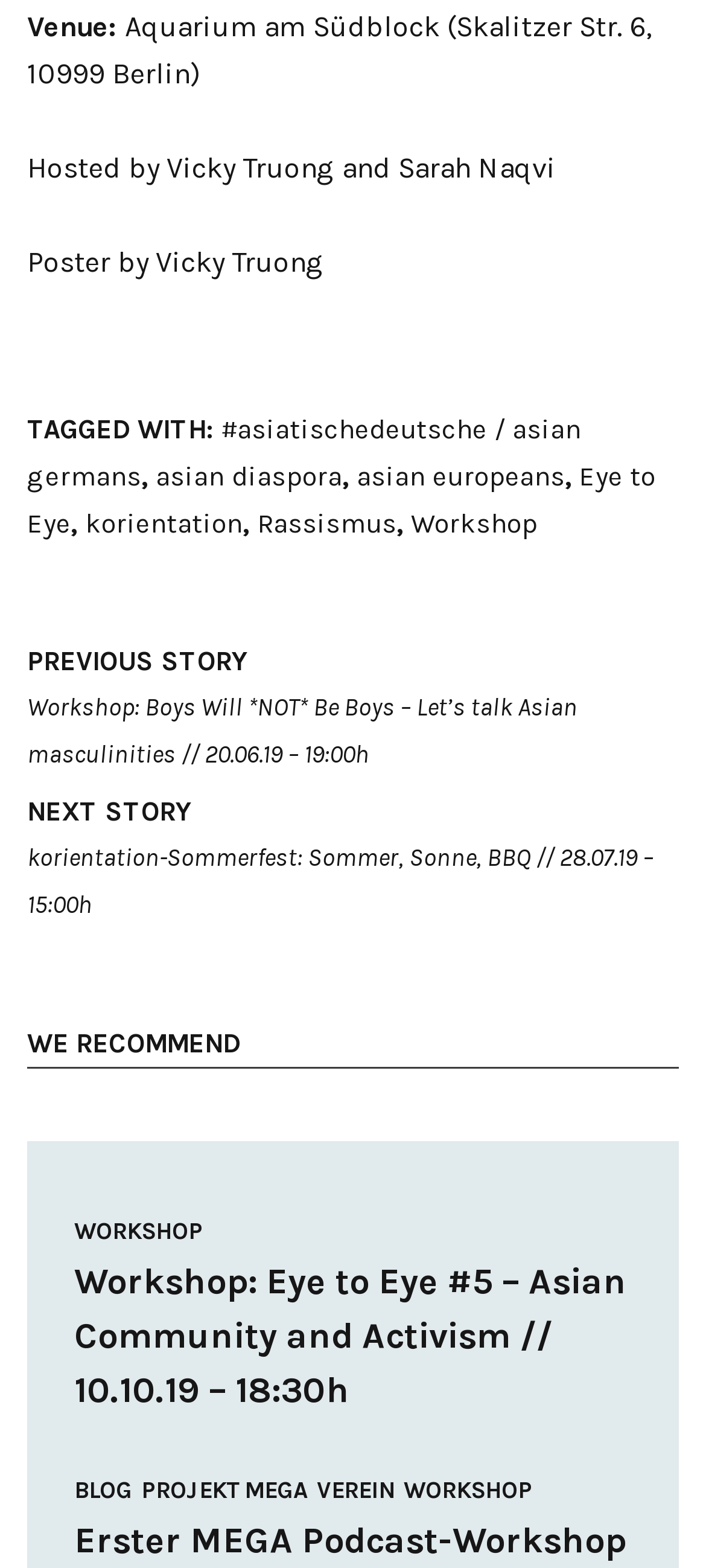What is the venue of the event?
Respond to the question with a well-detailed and thorough answer.

The venue of the event can be found in the first StaticText element, which says 'Venue:' followed by 'Aquarium am Südblock (Skalitzer Str. 6, 10999 Berlin)'.